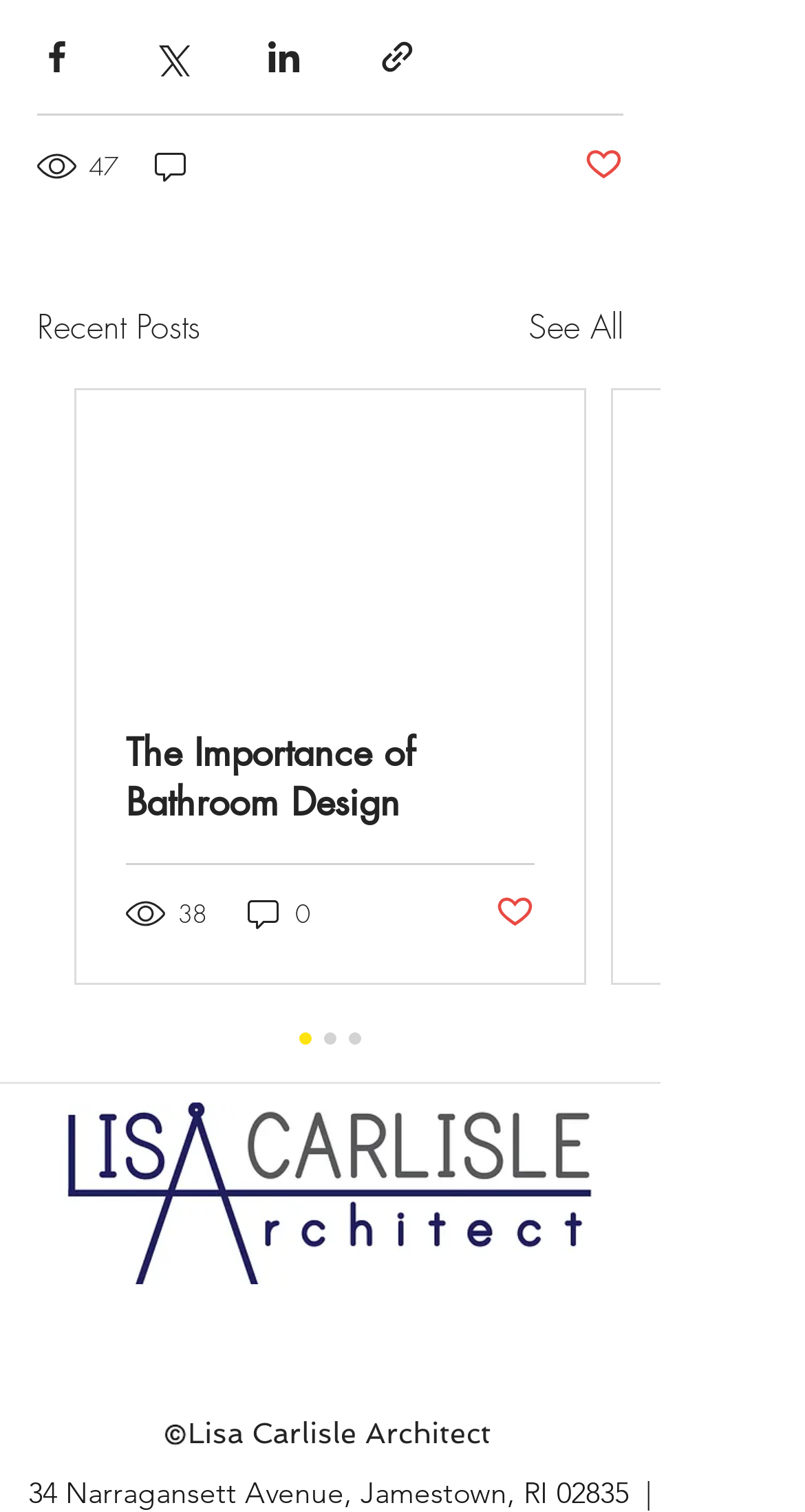How many social media platforms are listed?
Carefully analyze the image and provide a detailed answer to the question.

I counted the number of links in the 'Social Bar' list, which includes Facebook, Twitter, Instagram, Houzz, and Pinterest, totaling 5 social media platforms.